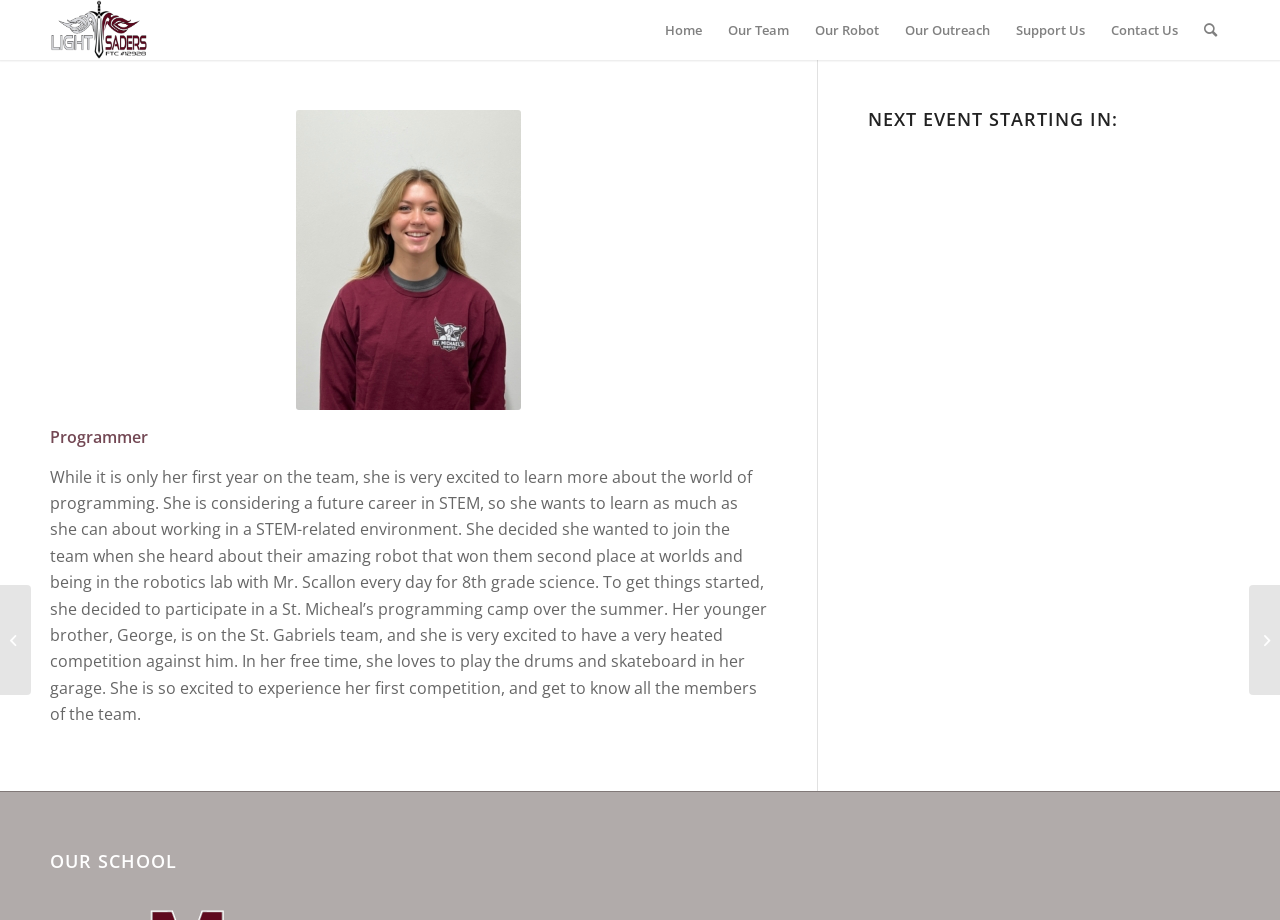Please identify the bounding box coordinates of the element that needs to be clicked to execute the following command: "View Our Team". Provide the bounding box using four float numbers between 0 and 1, formatted as [left, top, right, bottom].

[0.559, 0.0, 0.627, 0.065]